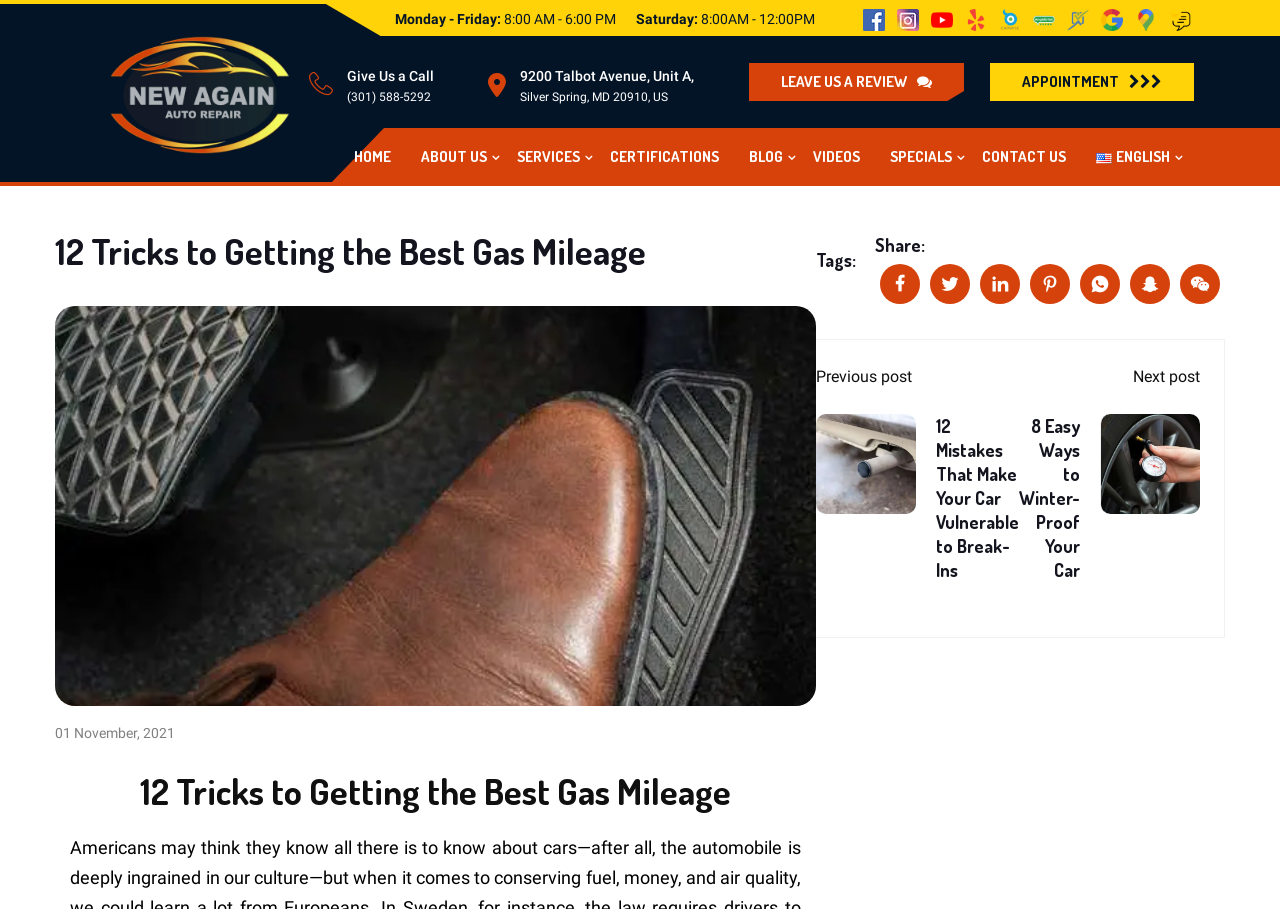Generate a comprehensive description of the webpage content.

This webpage is about New Again Auto Repair, a car repair service provider. At the top, there is a section displaying the business hours, with Monday to Friday hours listed as 8:00 AM - 6:00 PM, and Saturday hours as 8:00 AM - 12:00 PM. Below this section, there are social media links, including Facebook, Instagram, YouTube, Yelp, Carwise, AngiesList, Sure Critic, Google, Google Maps, and Google Reviews, each accompanied by an icon.

To the left of the social media links, there is a logo of New Again Auto Repair. Below the logo, there is a call-to-action section with a "Give Us a Call" text and a phone number link. Next to the phone number link, there is an address link.

The main content of the webpage is an article titled "12 Tricks to Getting the Best Gas Mileage", with a publication date of November 1, 2021. The article is divided into sections, with headings and paragraphs of text. There are also tags and share links at the bottom of the article.

Above the article, there is a navigation menu with links to different sections of the website, including Home, About Us, Services, Certifications, Blog, Videos, Specials, and Contact Us. There is also a language selection link.

At the bottom of the webpage, there is a post navigation section with links to previous and next posts, titled "12 Mistakes That Make Your Car Vulnerable to Break-Ins" and "8 Easy Ways to Winter-Proof Your Car", respectively.